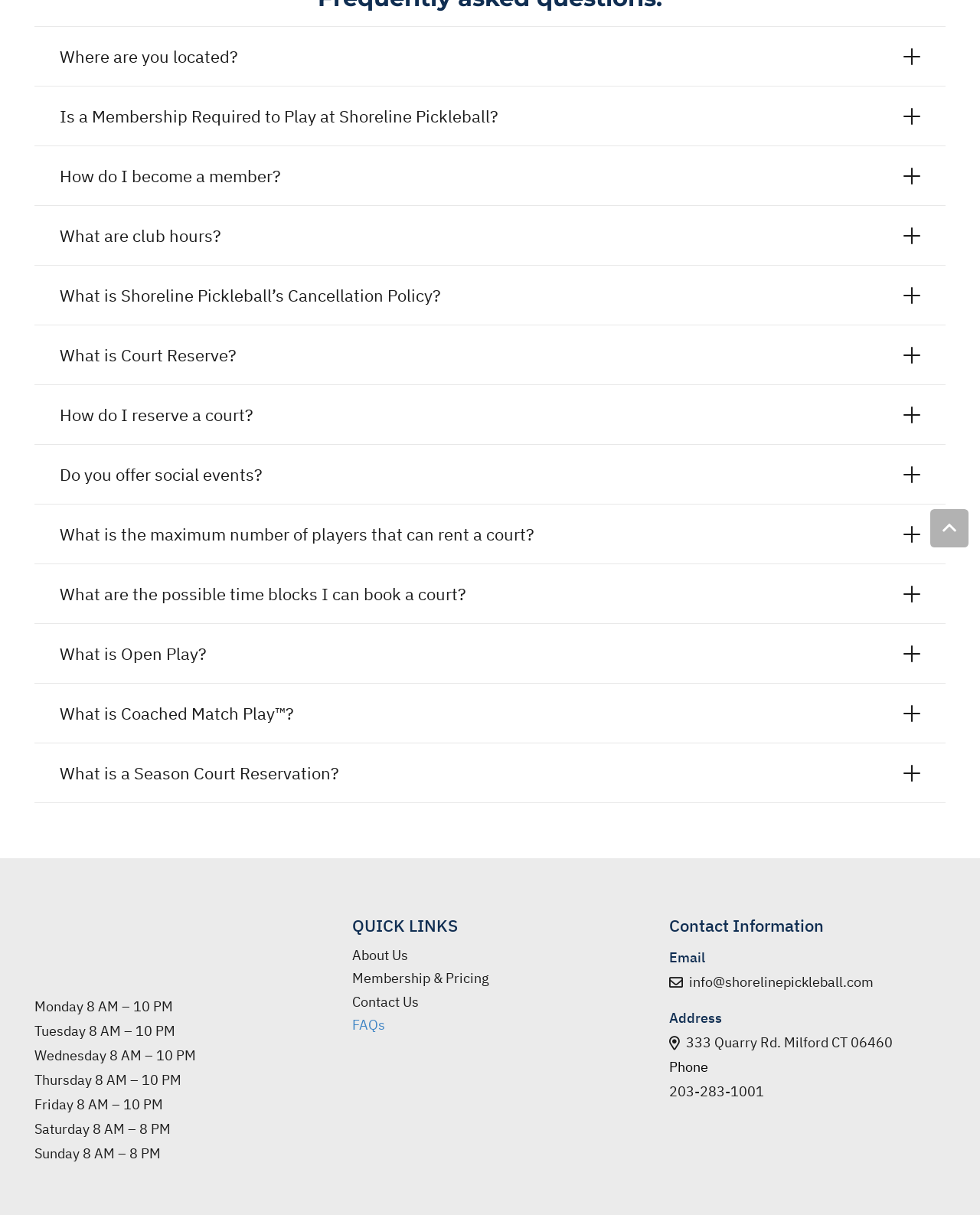Please find the bounding box coordinates (top-left x, top-left y, bottom-right x, bottom-right y) in the screenshot for the UI element described as follows: info@shorelinepickleball.com

[0.683, 0.801, 0.891, 0.816]